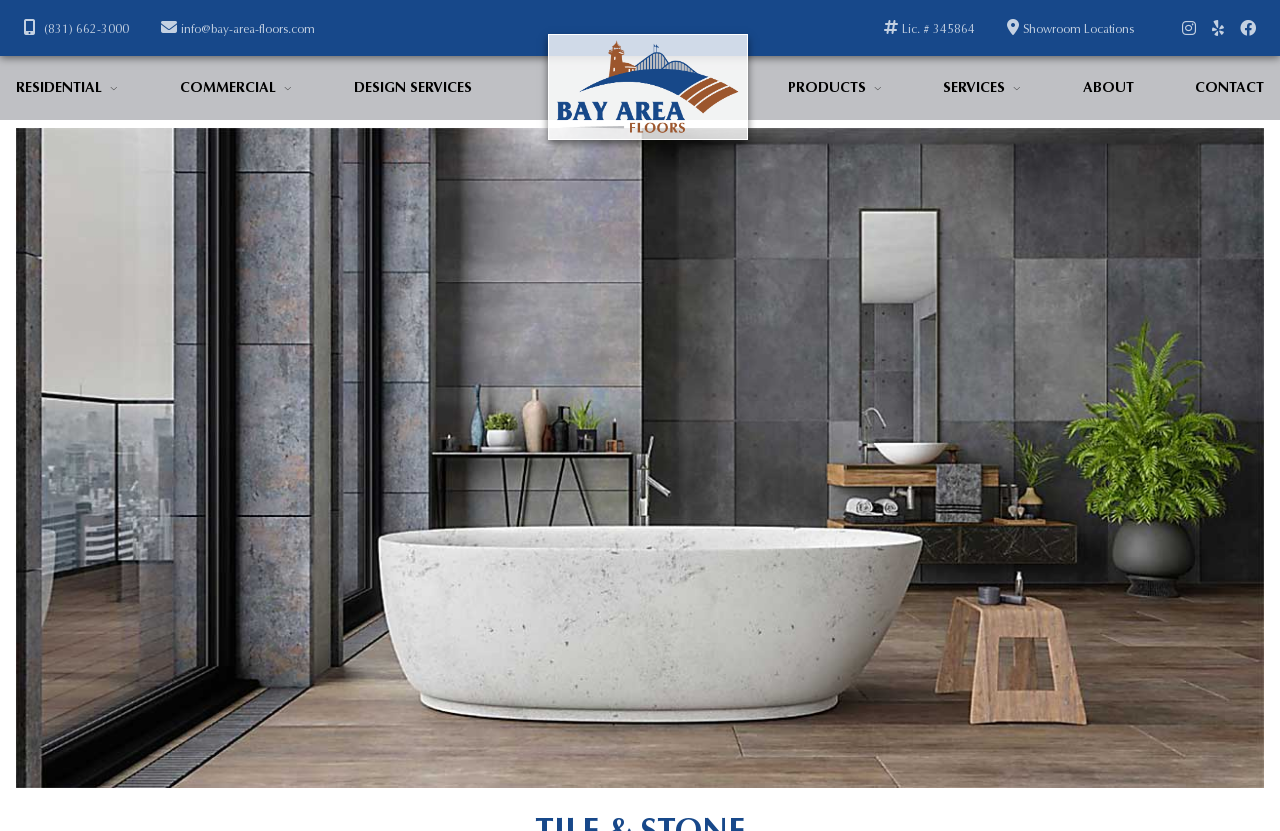Please find the bounding box coordinates of the element's region to be clicked to carry out this instruction: "Send an email".

[0.126, 0.022, 0.246, 0.045]